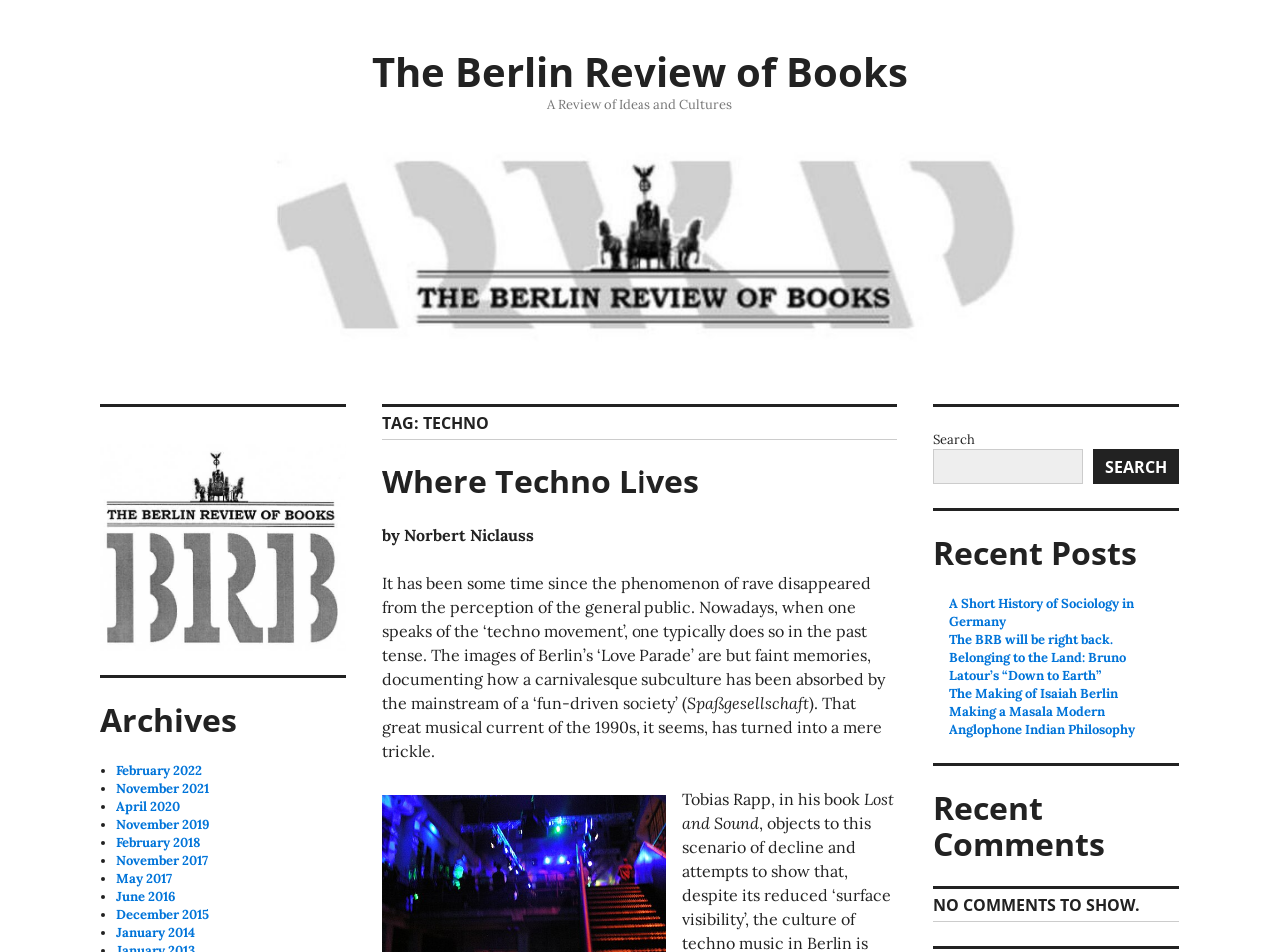What is the search button text?
Using the visual information, respond with a single word or phrase.

SEARCH